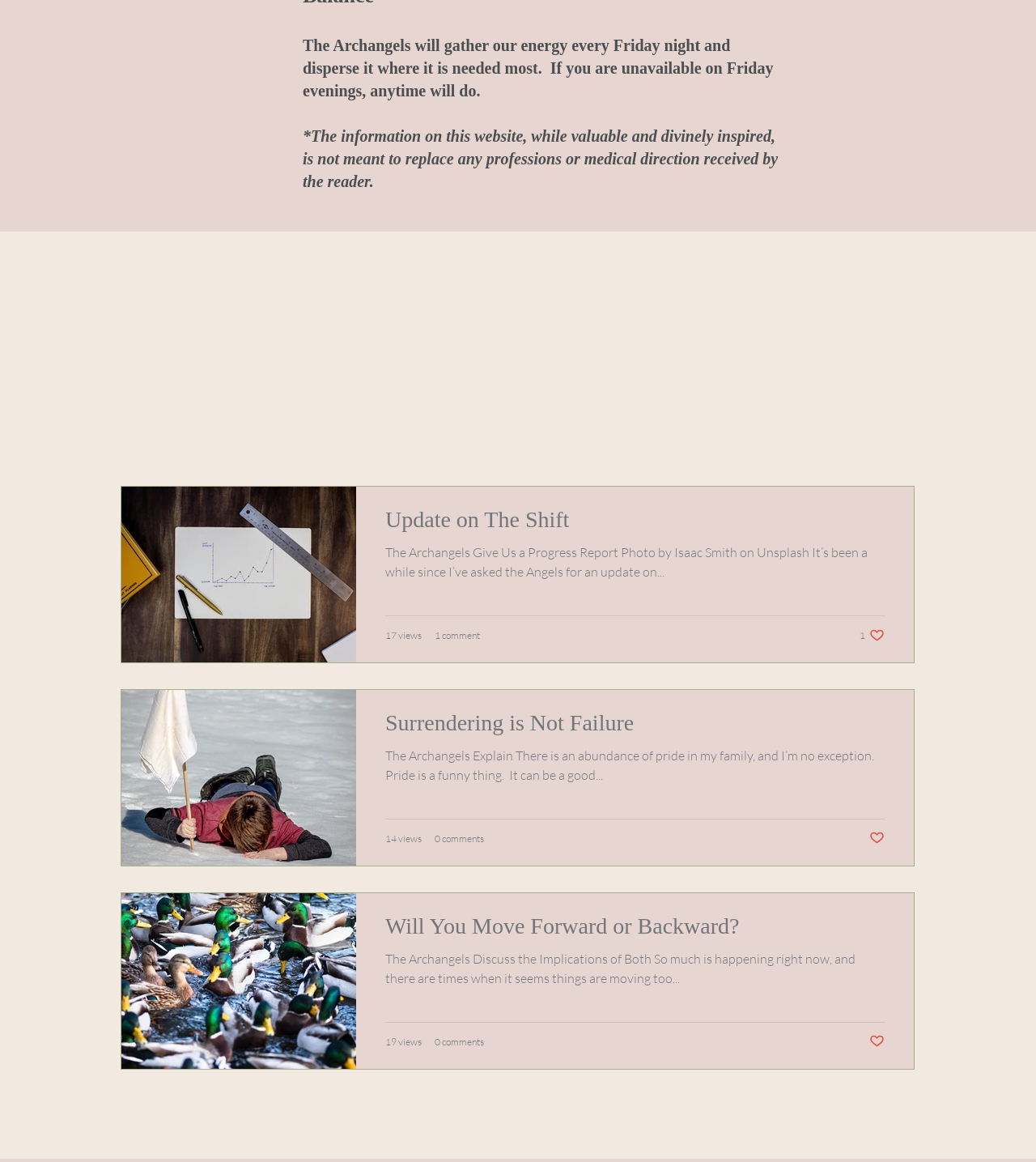Is there a way to access more posts on this webpage?
Please provide a comprehensive and detailed answer to the question.

The link element with the text 'More Posts' suggests that there are more posts available beyond what is currently listed on the webpage, and users can access them by clicking on this link.